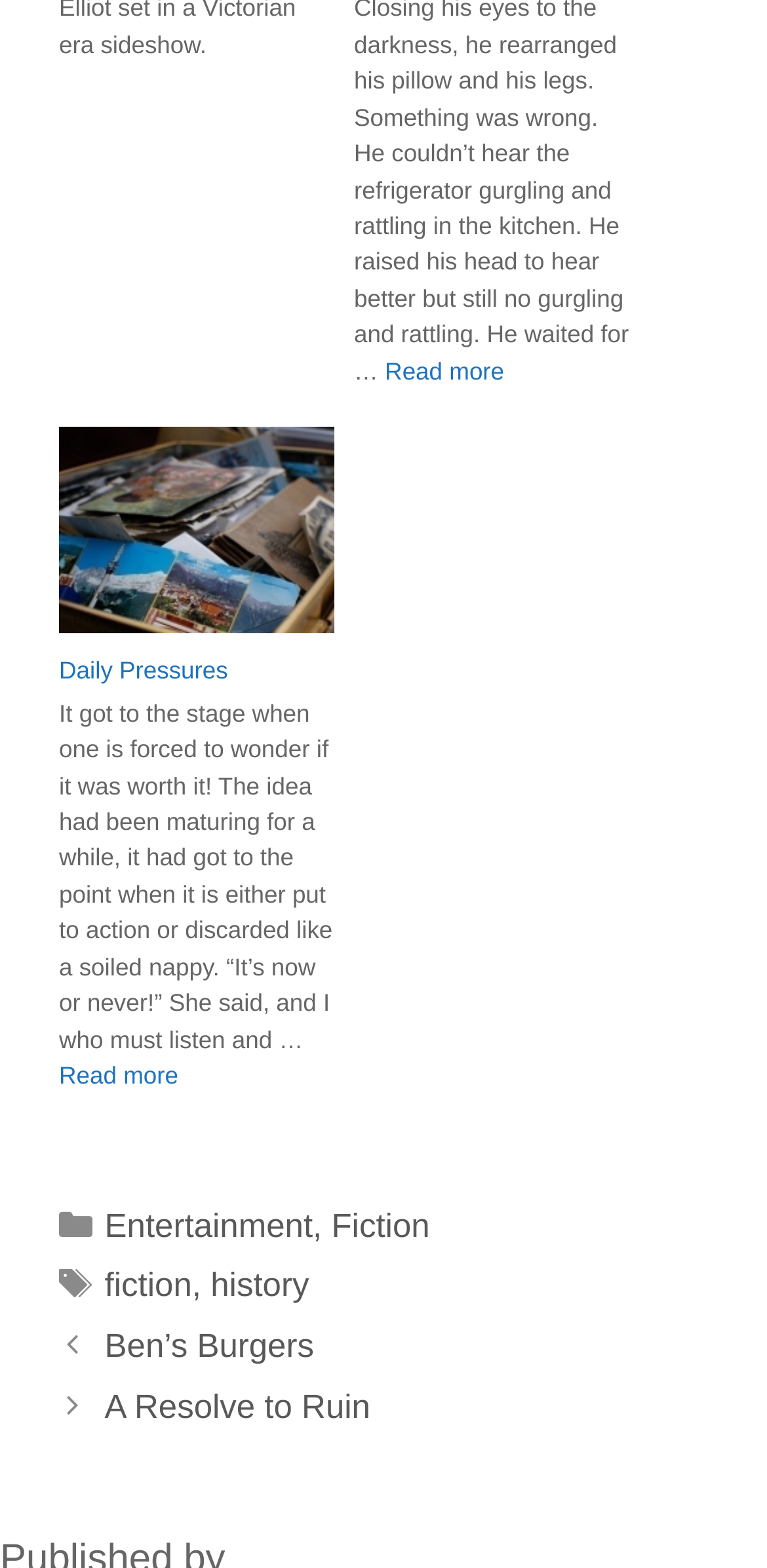Kindly respond to the following question with a single word or a brief phrase: 
How many posts are listed in the navigation section?

2